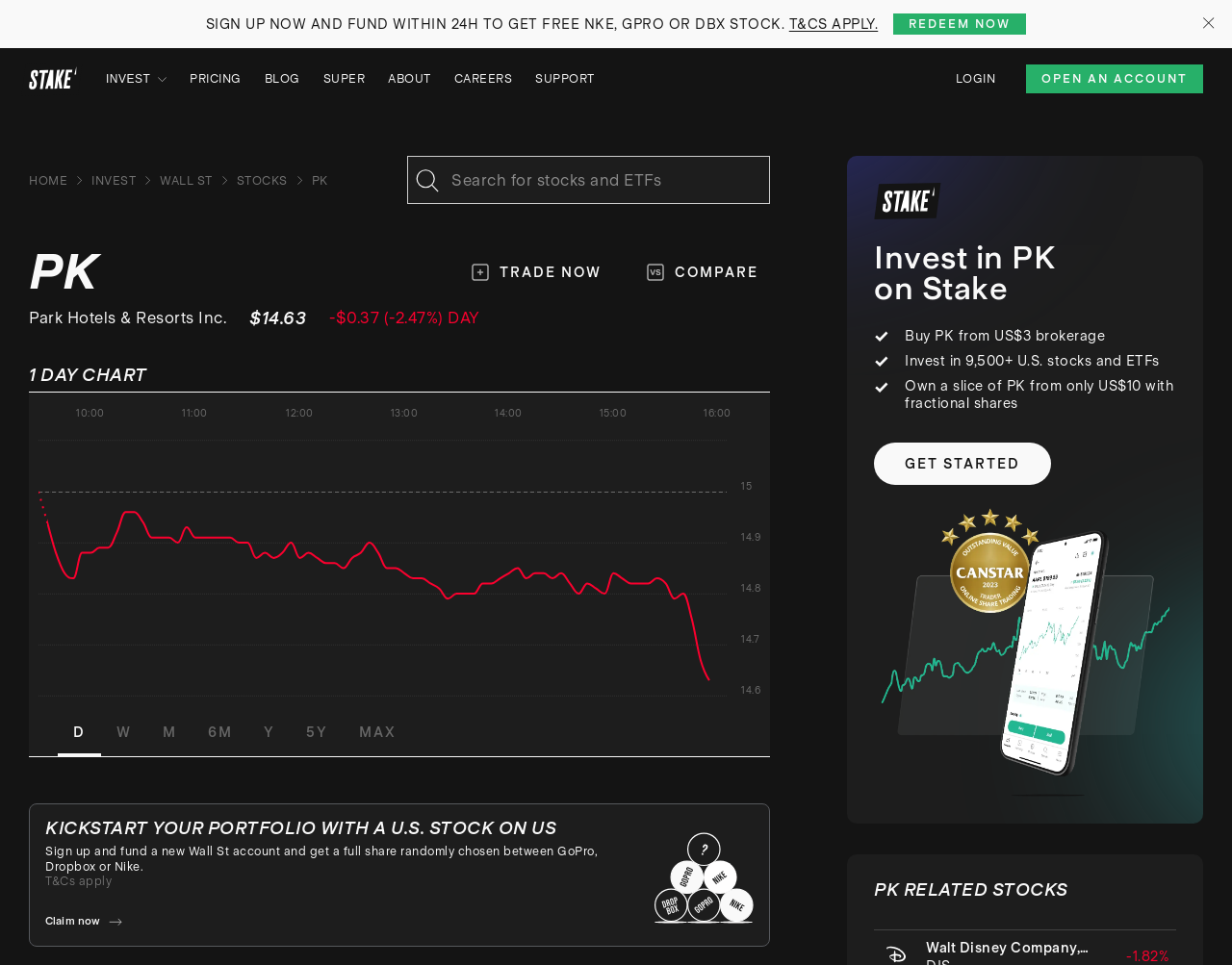Kindly provide the bounding box coordinates of the section you need to click on to fulfill the given instruction: "Sign up now and fund within 24 hours to get free NKE, GPRO or DBX stock".

[0.167, 0.017, 0.637, 0.033]